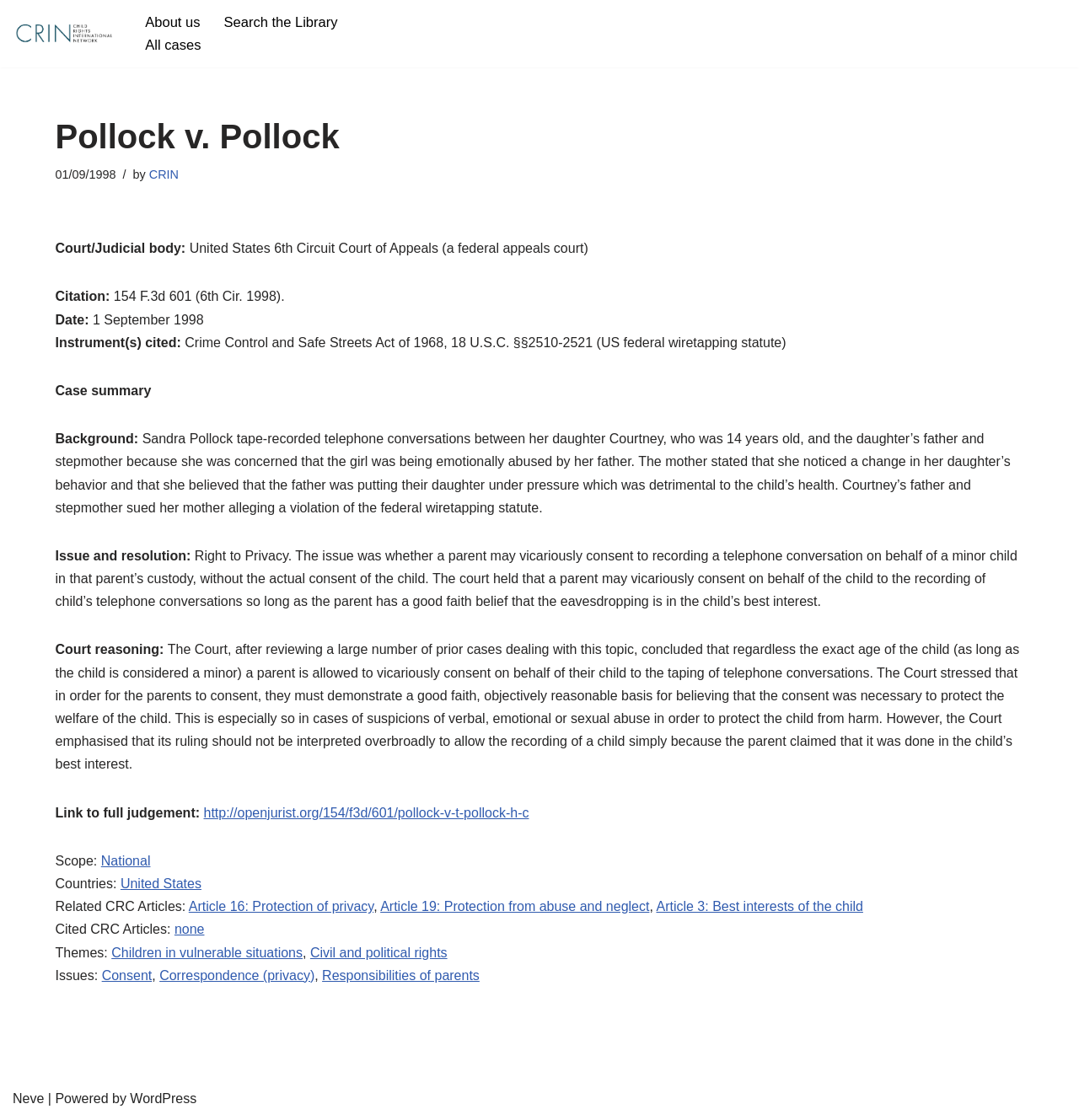What is the court case about?
Please answer the question with a single word or phrase, referencing the image.

Parent recording child's conversation